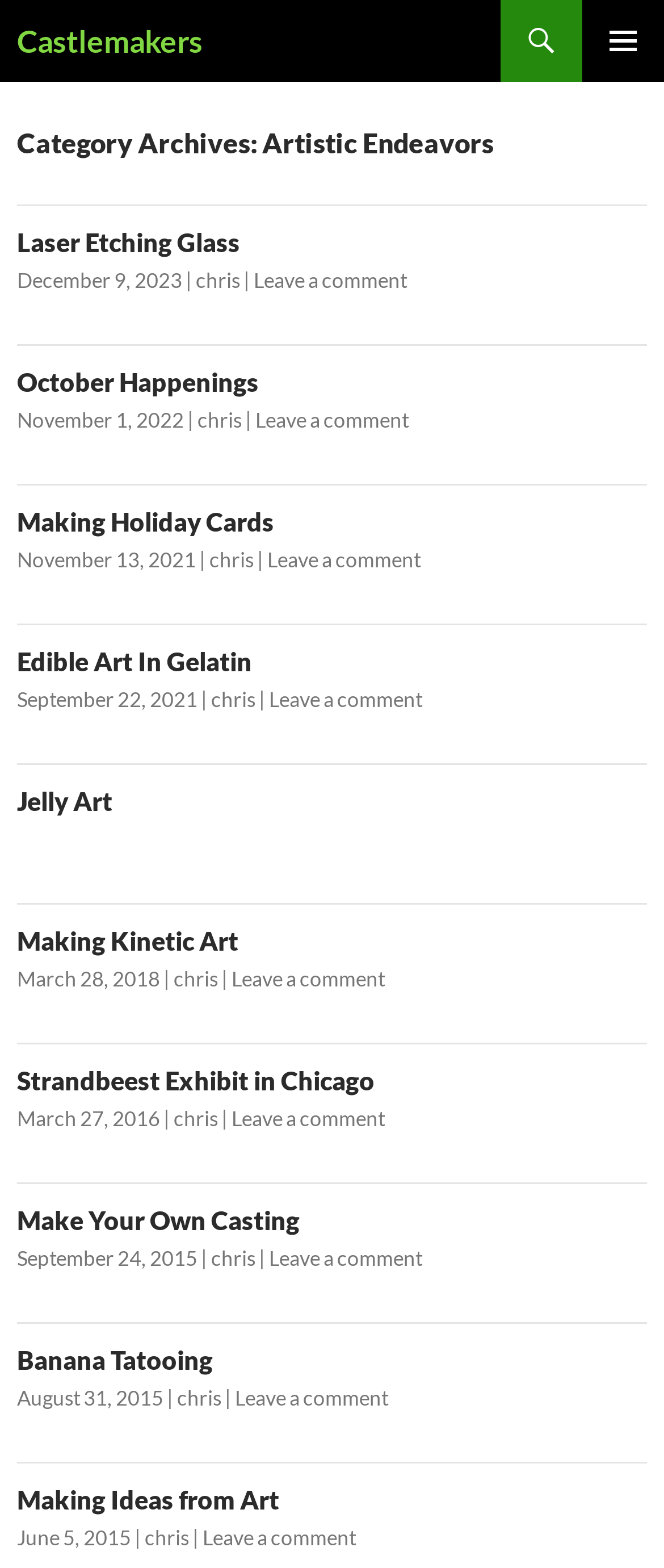How many comments are on the first article?
Refer to the screenshot and answer in one word or phrase.

1